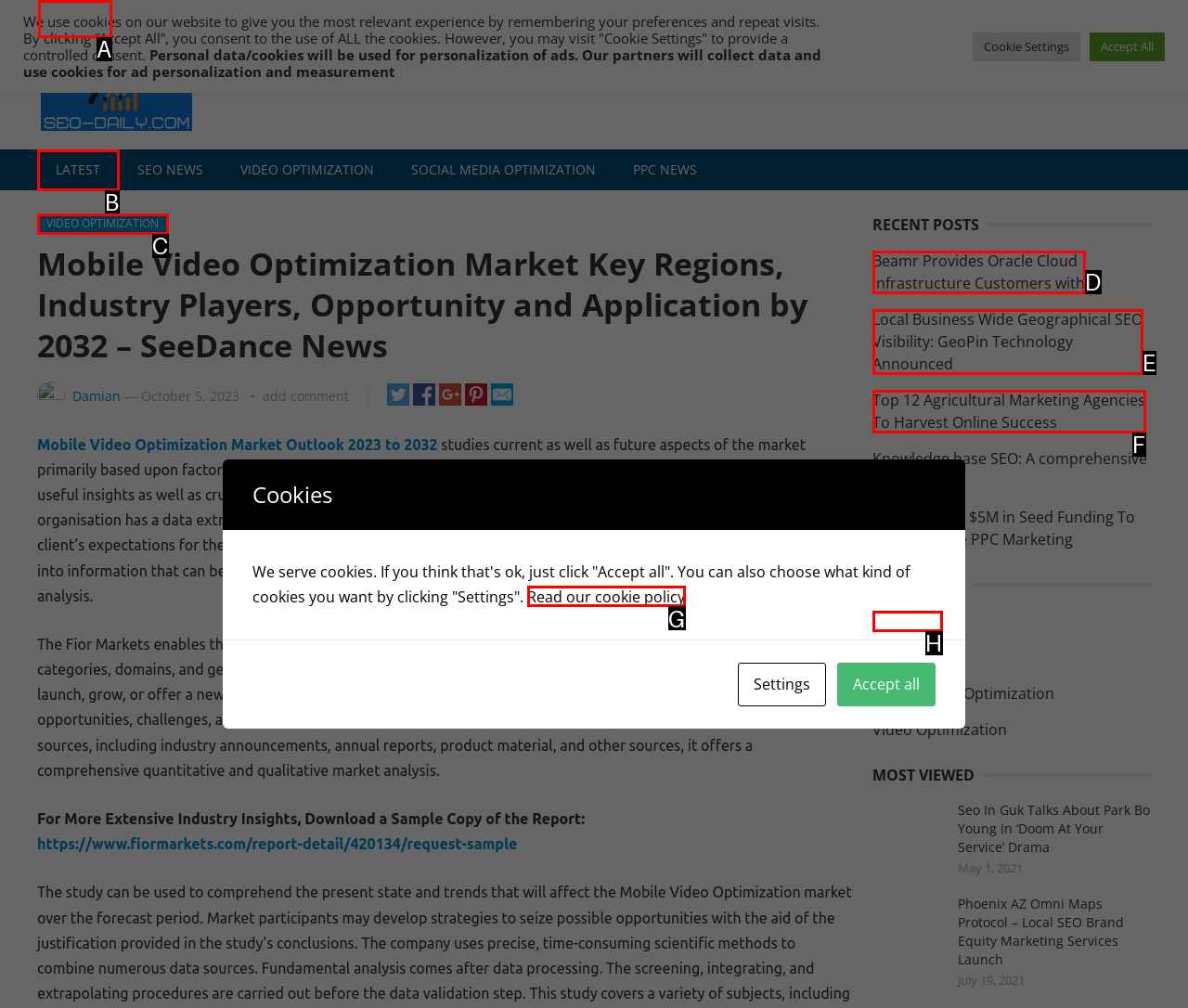Identify the letter that best matches this UI element description: Display file
Answer with the letter from the given options.

None